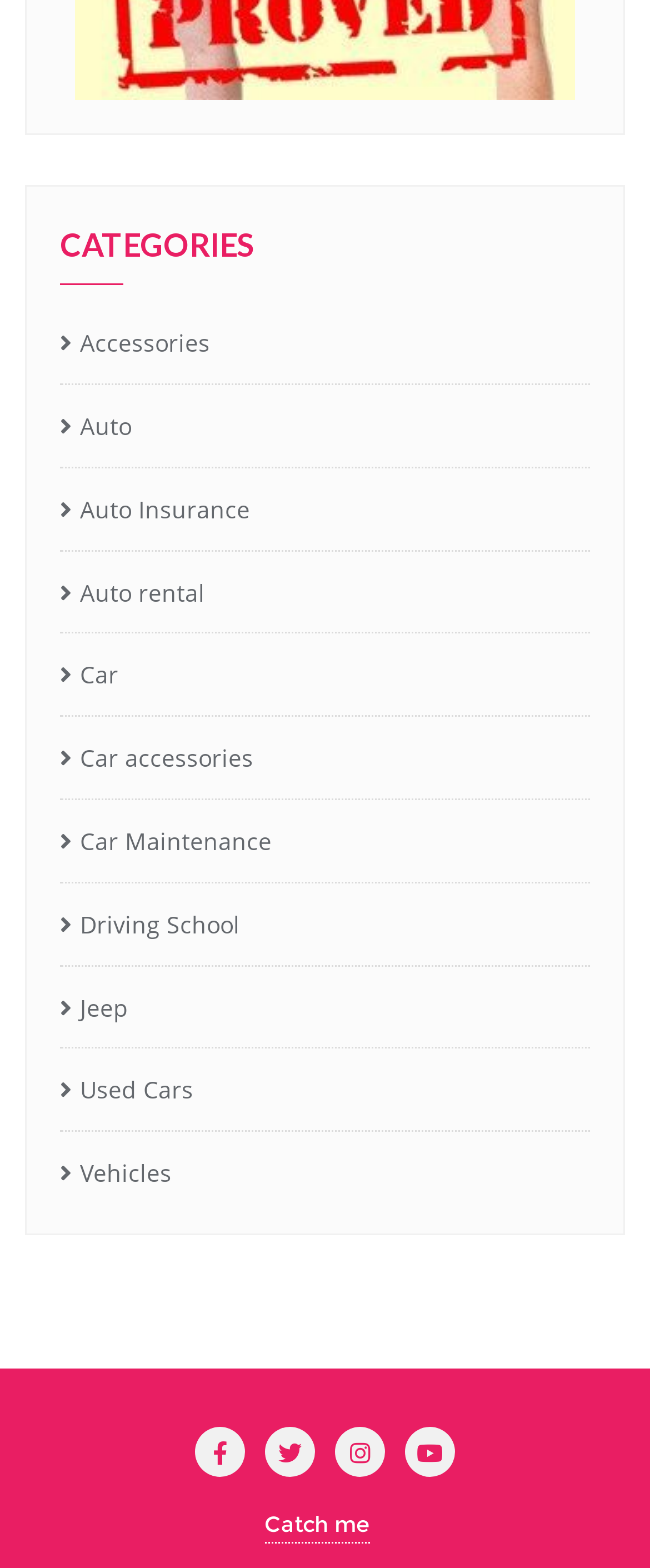Could you specify the bounding box coordinates for the clickable section to complete the following instruction: "Browse Car accessories"?

[0.092, 0.468, 0.39, 0.501]